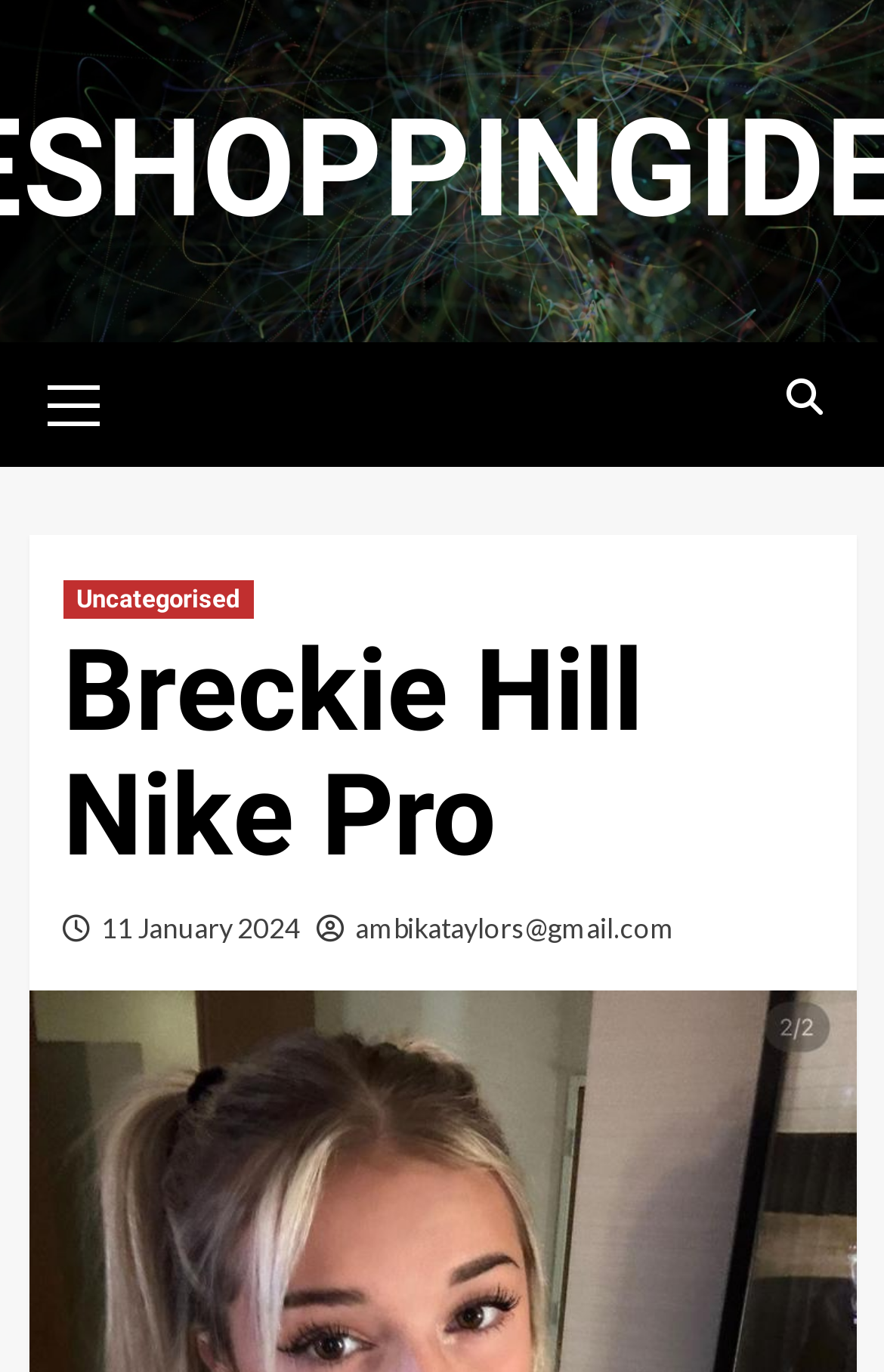How many menu items are in the primary menu?
Please answer the question with as much detail as possible using the screenshot.

I found a link element with the text 'Primary Menu' which is a control for the primary menu. Below it, there is only one link element with the text 'Uncategorised', indicating that there is only one menu item in the primary menu.